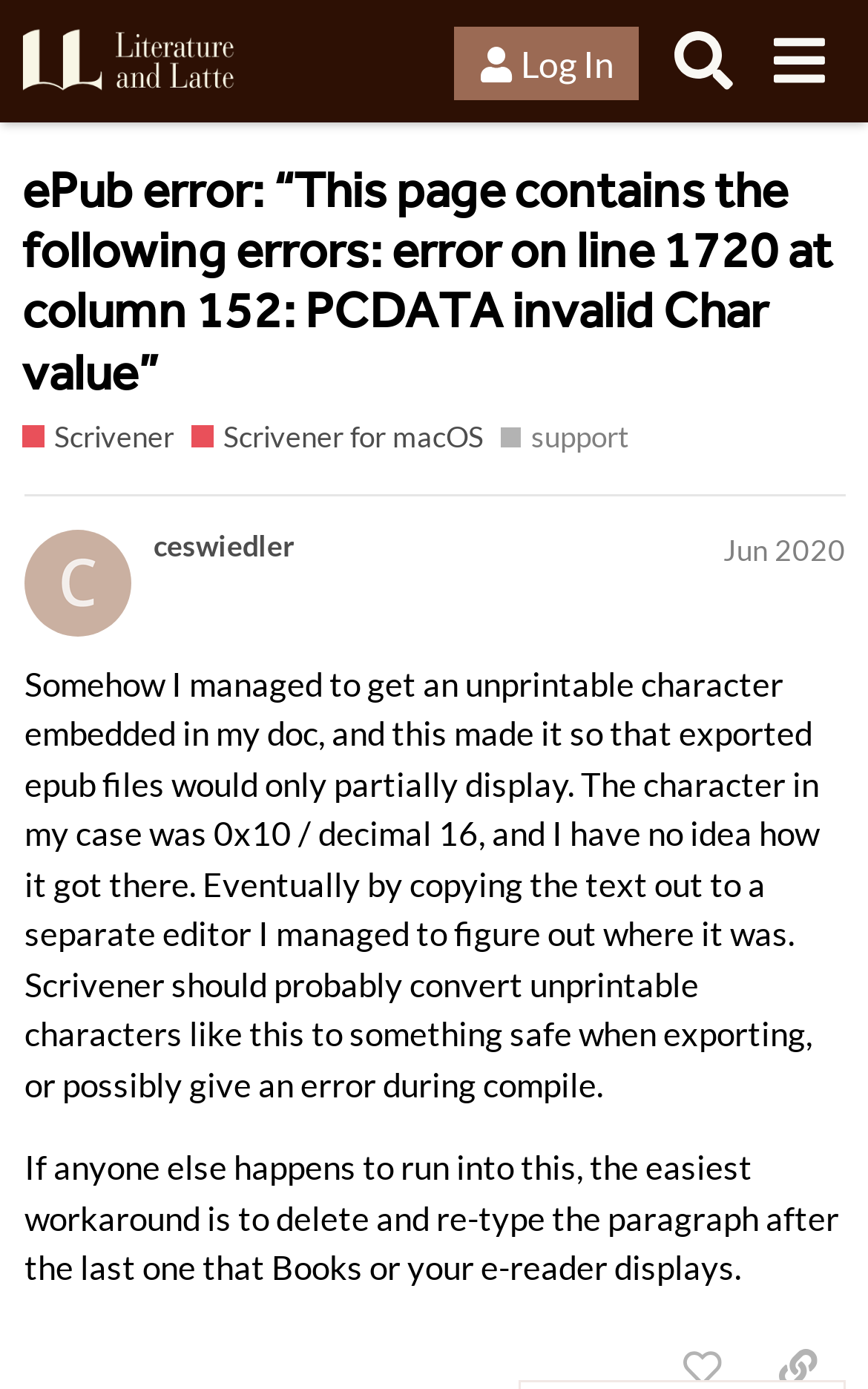Describe all the key features of the webpage in detail.

This webpage appears to be a forum discussion thread on the Literature & Latte Forums website. At the top of the page, there is a header section with a link to the forum's homepage, a "Log In" button, a "Search" button, and a "menu" button. Below the header, there is a heading that displays the title of the discussion thread, "ePub error: “This page contains the following errors: error on line 1720 at column 152: PCDATA invalid Char value”".

To the right of the heading, there are links to "Scrivener" and "Scrivener for macOS", which are likely related to the topic of the discussion thread. Below these links, there is a list of tags, including "support". 

The main content of the page is a discussion post by a user named "ceswiedler", dated June 2020. The post describes an issue with exporting ePub files from Scrivener, where an unprintable character caused the files to only partially display. The user explains how they managed to identify and resolve the issue. 

There are two paragraphs of text in the post, with the first paragraph describing the problem and the second paragraph providing a workaround for others who may encounter the same issue.